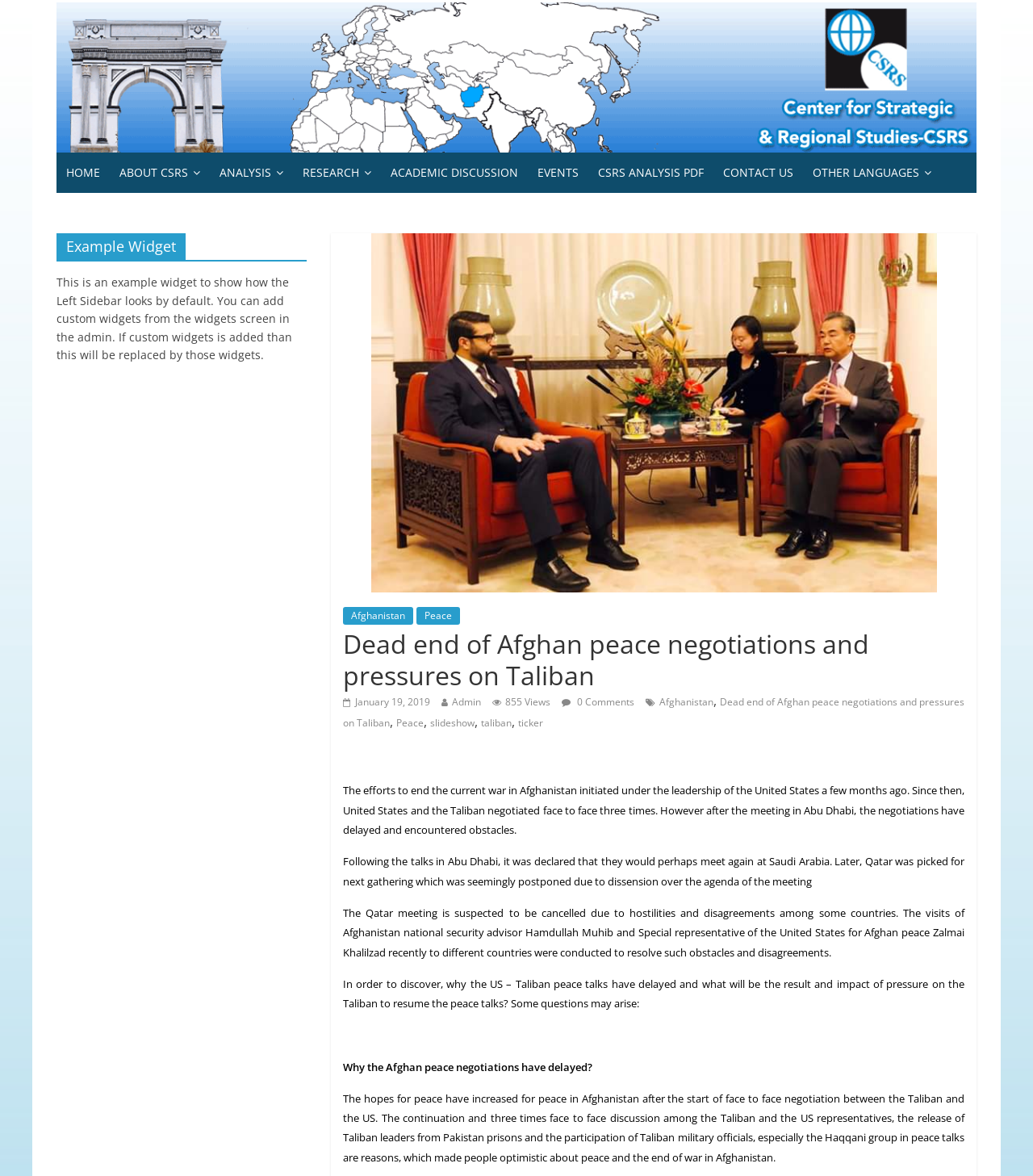What is the name of the US special representative for Afghan peace? Look at the image and give a one-word or short phrase answer.

Zalmai Khalilzad